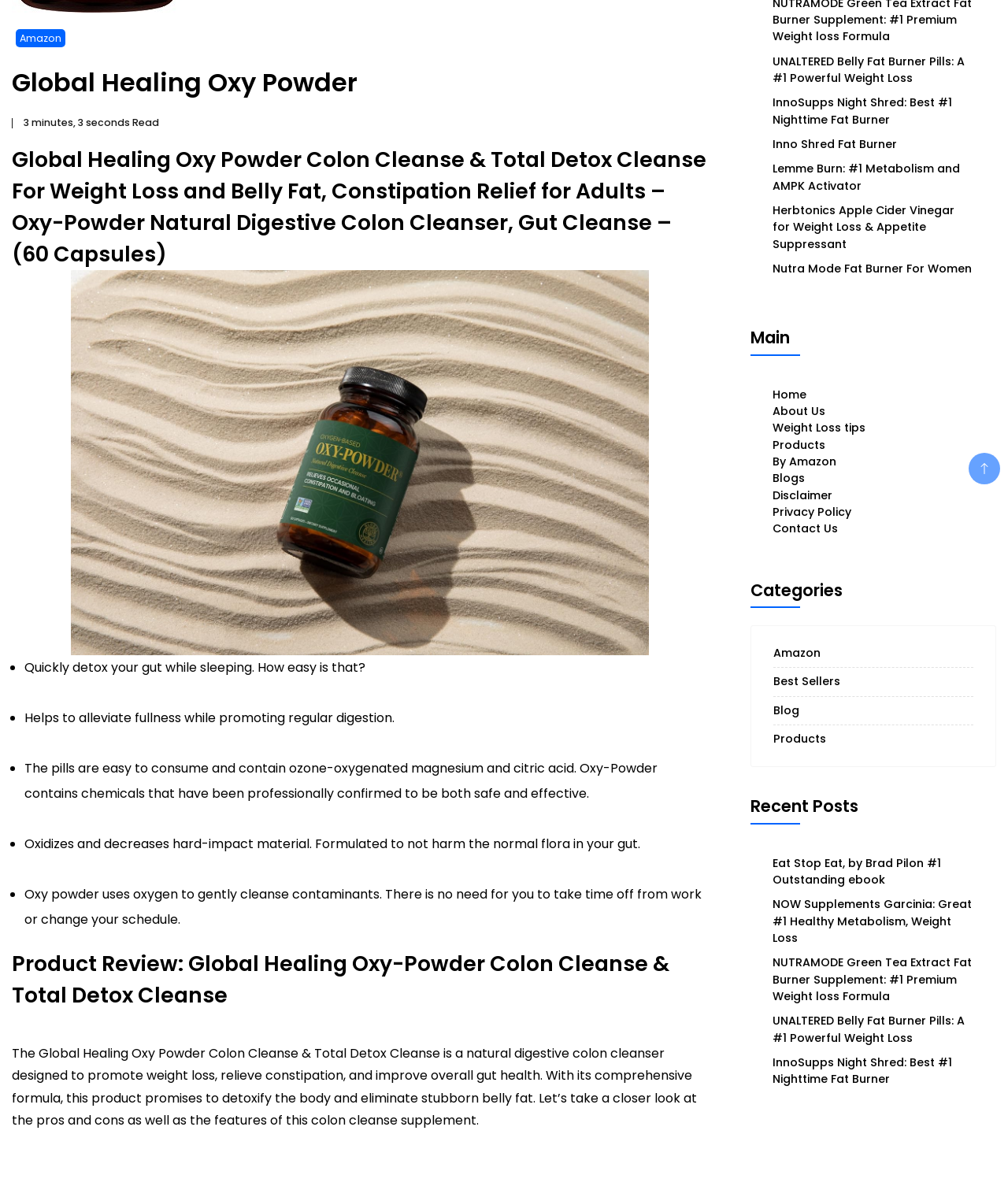Determine the bounding box for the UI element as described: "CLICK HERE". The coordinates should be represented as four float numbers between 0 and 1, formatted as [left, top, right, bottom].

None